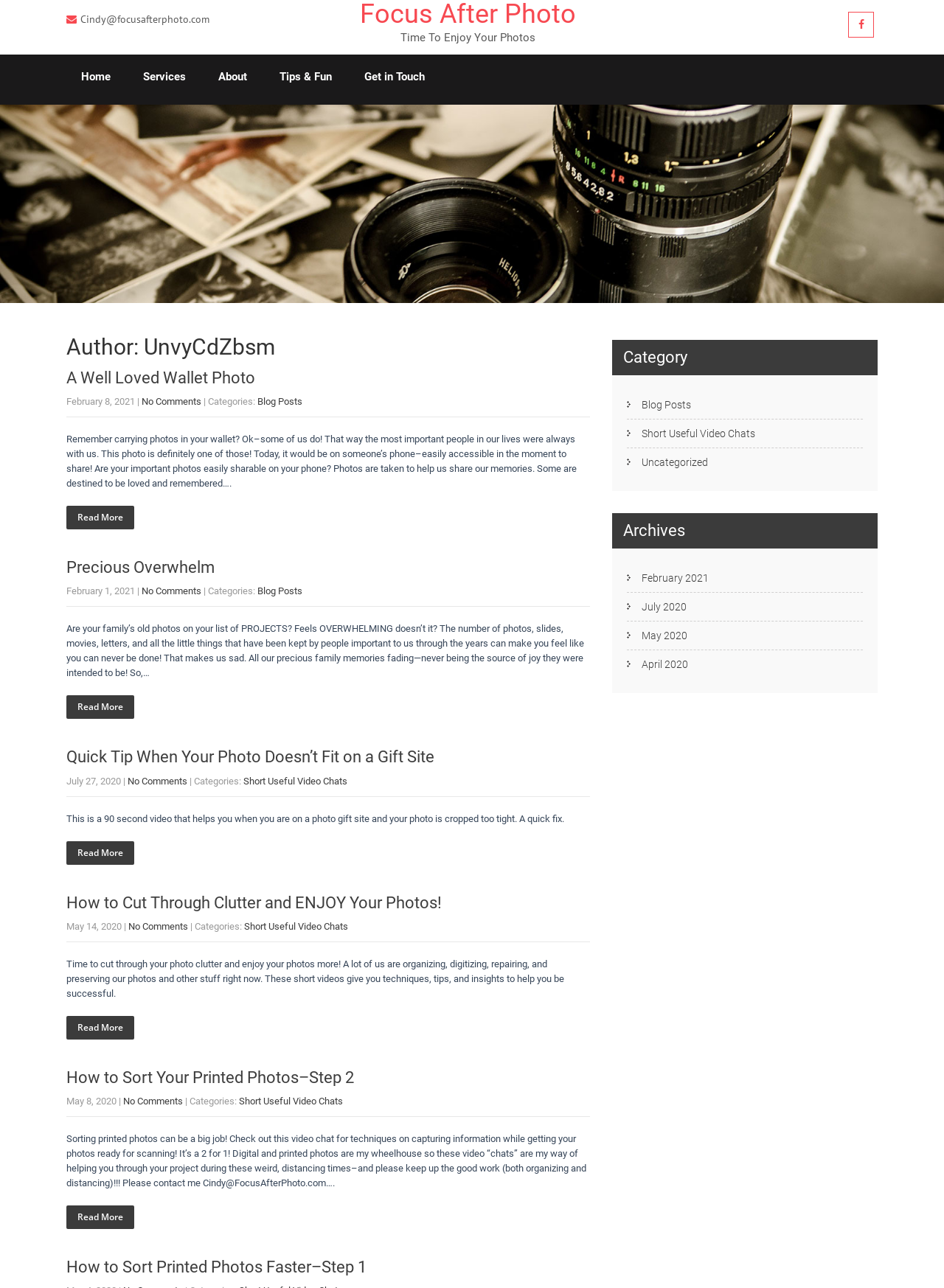Extract the top-level heading from the webpage and provide its text.

Focus After Photo